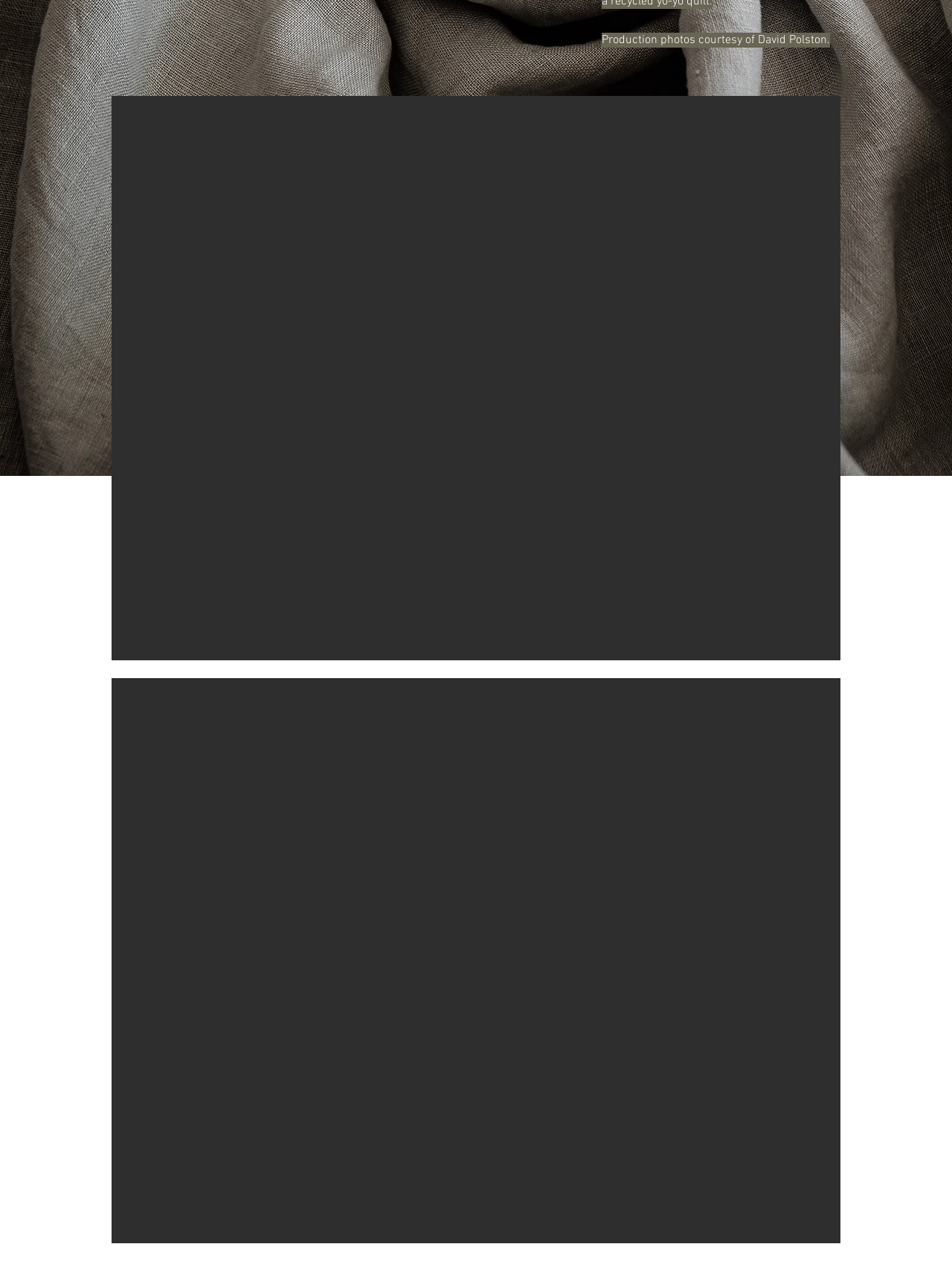Identify the bounding box for the described UI element: "Drood-518-2".

[0.117, 0.533, 0.883, 0.977]